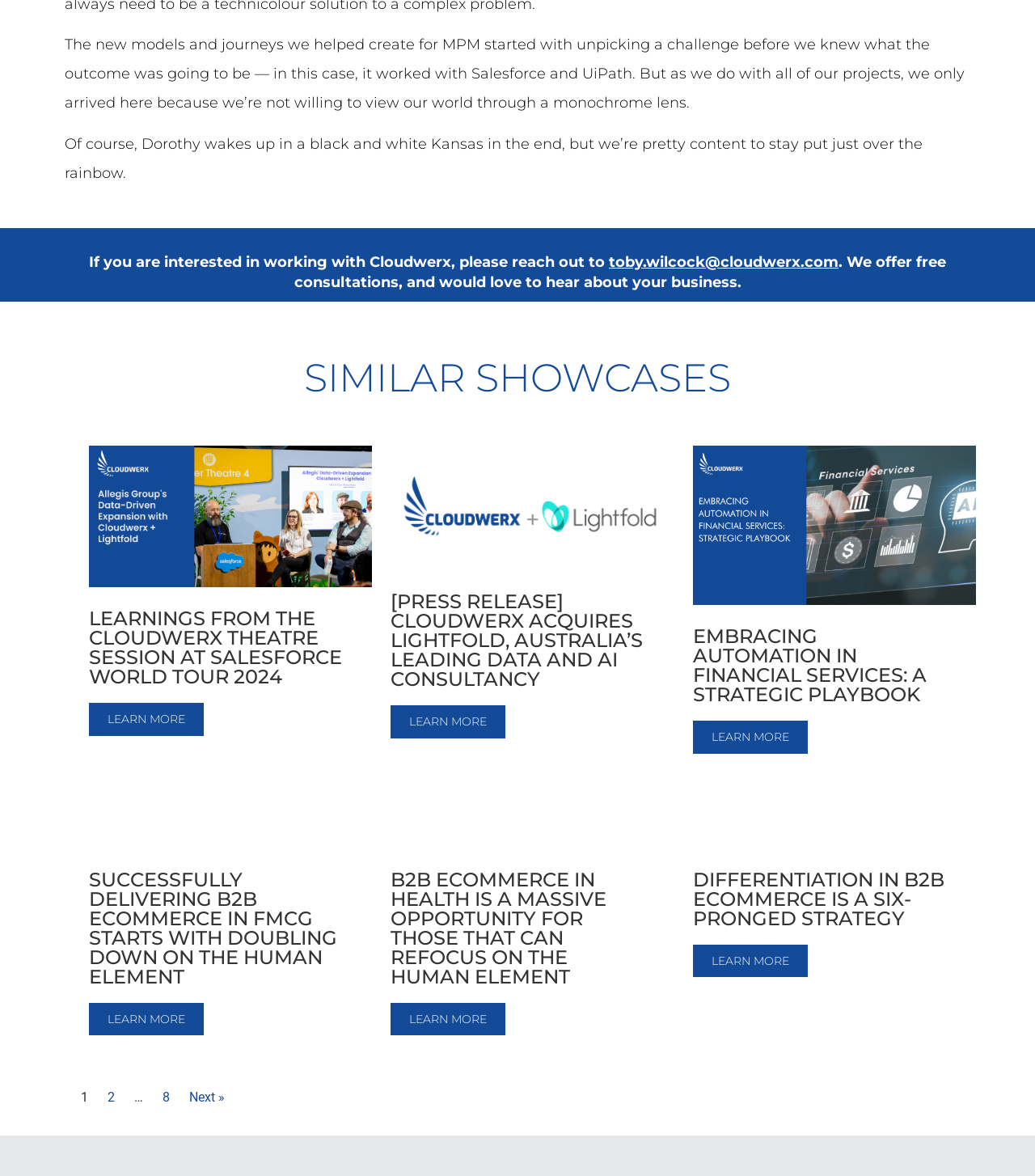How many links are on this page?
Please give a detailed and elaborate explanation in response to the question.

I counted the number of link elements on the webpage, which are [754], [755], [1529], [1547], [1530], [1548], [1549], [1532], [1550], [1533], [1551], [1552], [1535], [1553], and [1554]. Each of these elements is a separate link.